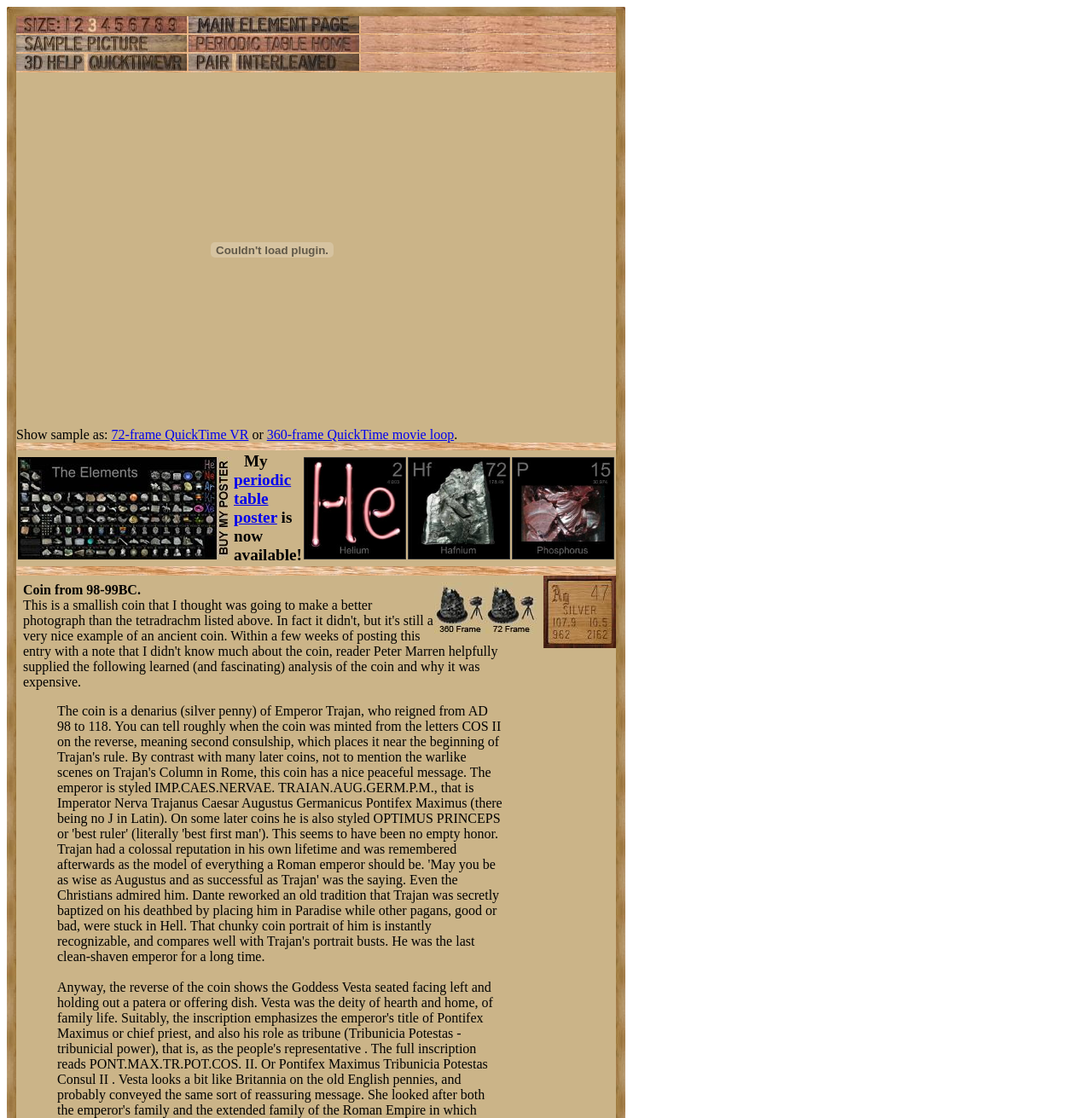Please find the bounding box coordinates for the clickable element needed to perform this instruction: "Click the image of the periodic table poster".

[0.016, 0.409, 0.212, 0.5]